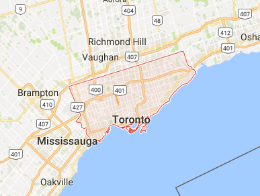What is the purpose of the map?
Please provide a single word or phrase answer based on the image.

Navigating and understanding urban and recreational spaces